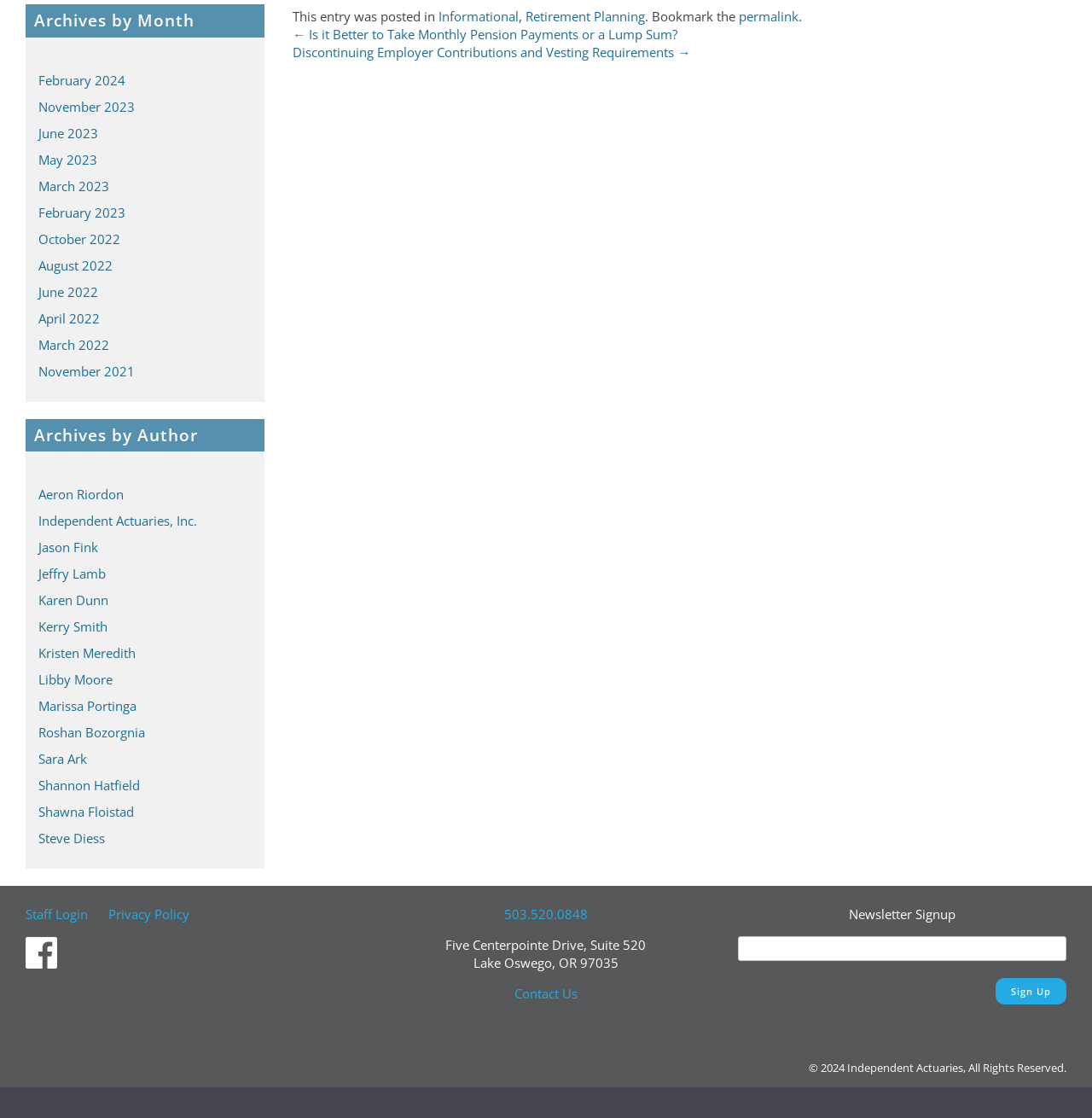Find the UI element described as: "Steve Diess" and predict its bounding box coordinates. Ensure the coordinates are four float numbers between 0 and 1, [left, top, right, bottom].

[0.035, 0.742, 0.096, 0.758]